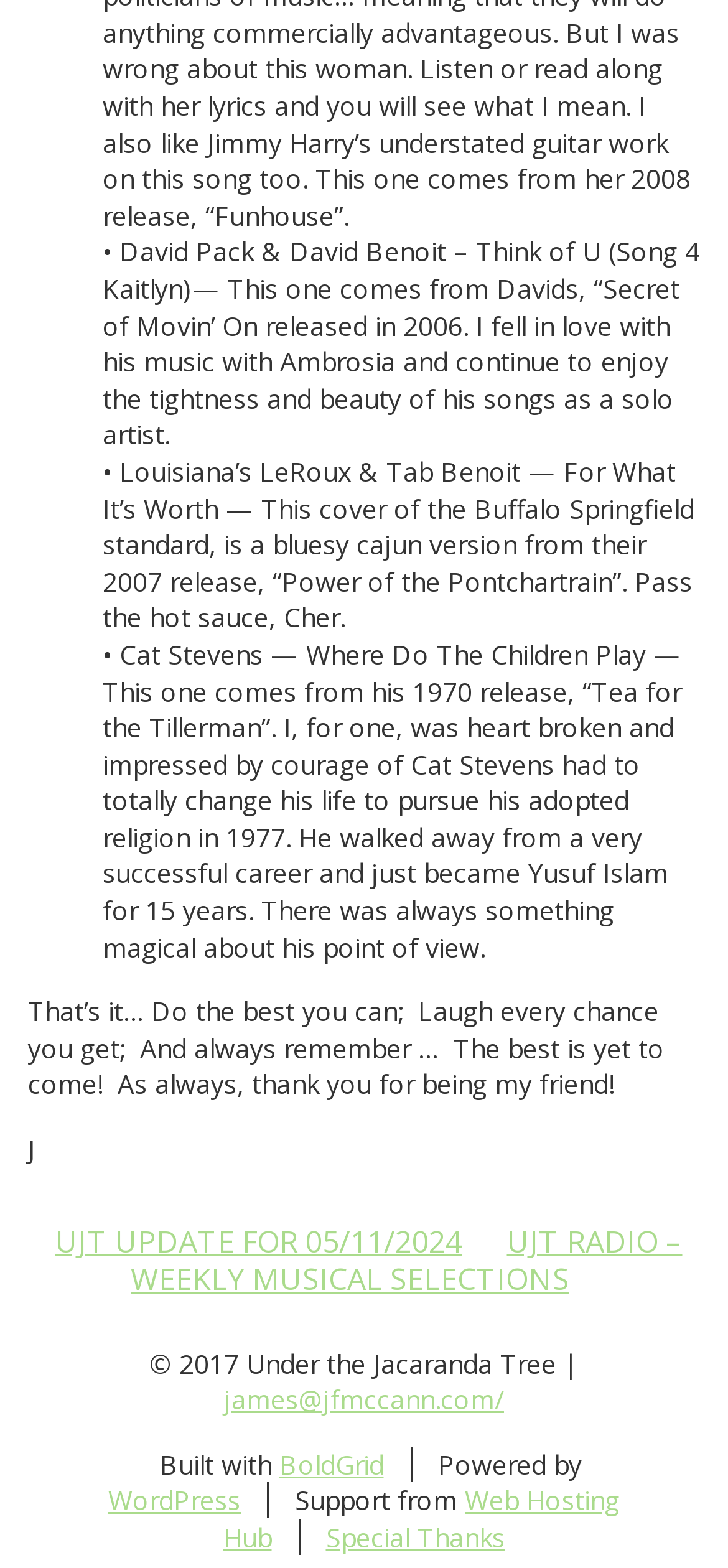Bounding box coordinates are given in the format (top-left x, top-left y, bottom-right x, bottom-right y). All values should be floating point numbers between 0 and 1. Provide the bounding box coordinate for the UI element described as: Special Thanks

[0.447, 0.969, 0.694, 0.992]